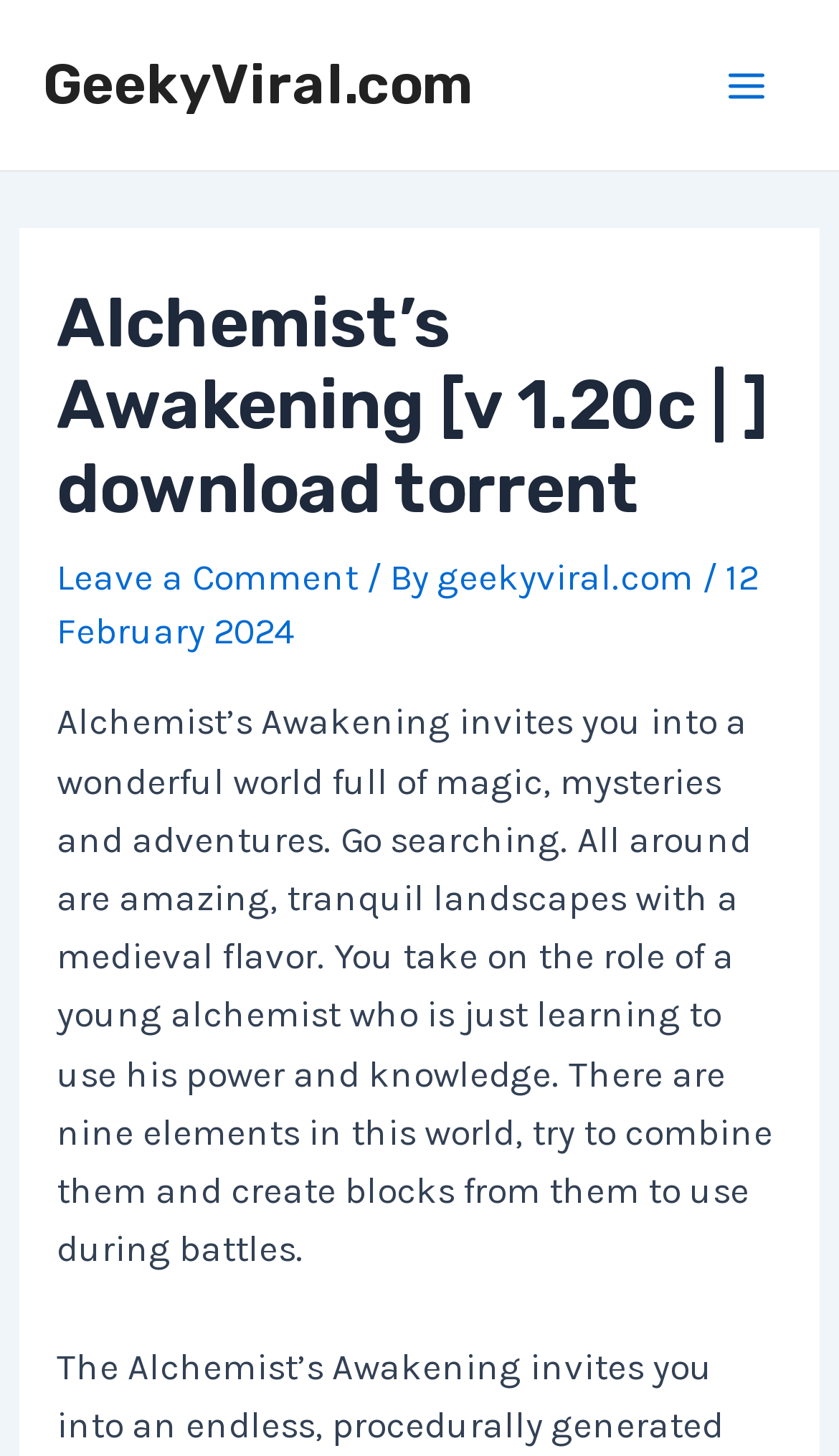What is the name of the website?
Using the image as a reference, give a one-word or short phrase answer.

GeekyViral.com